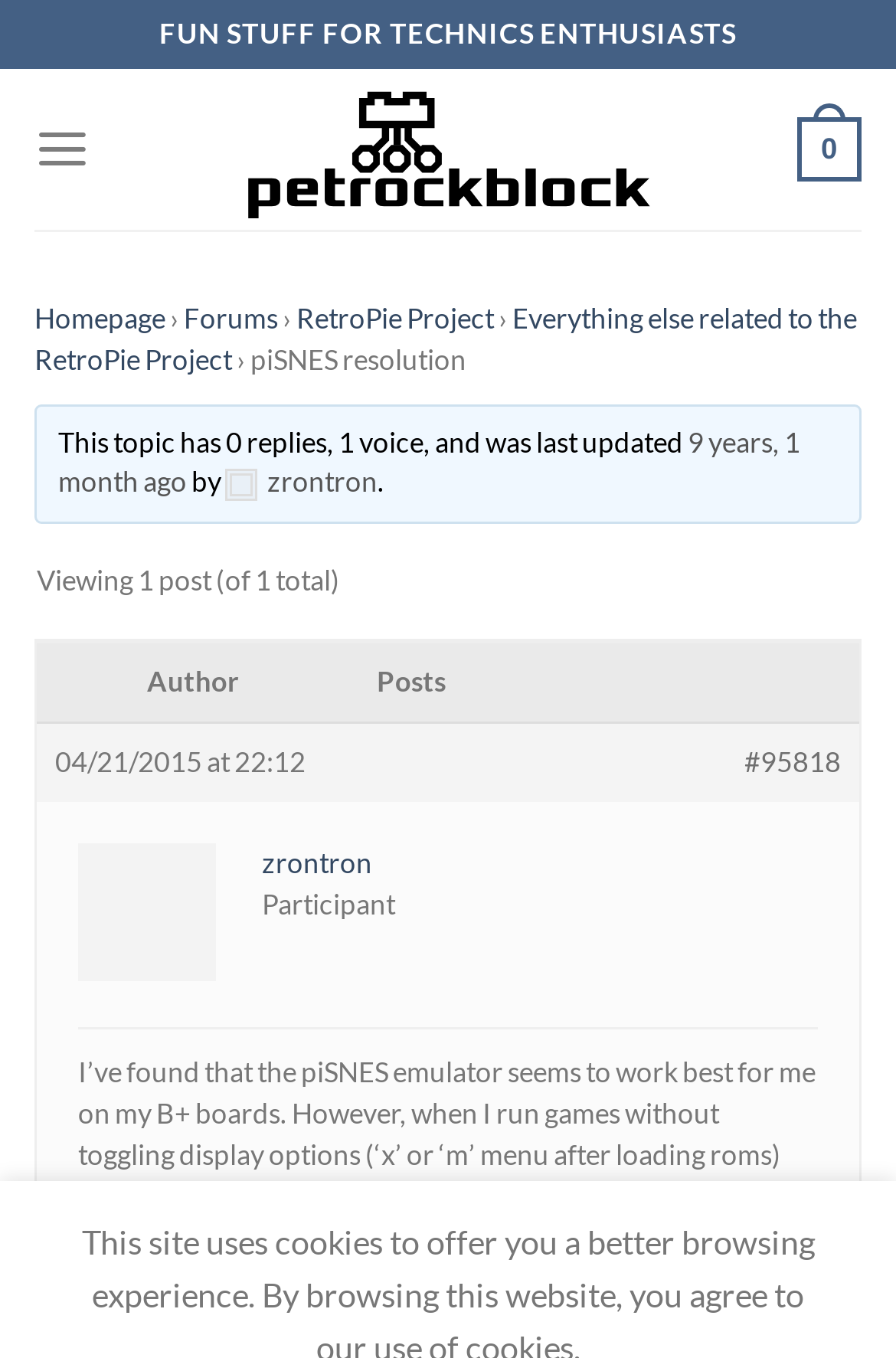Find the bounding box coordinates of the clickable region needed to perform the following instruction: "view Marvel page". The coordinates should be provided as four float numbers between 0 and 1, i.e., [left, top, right, bottom].

None